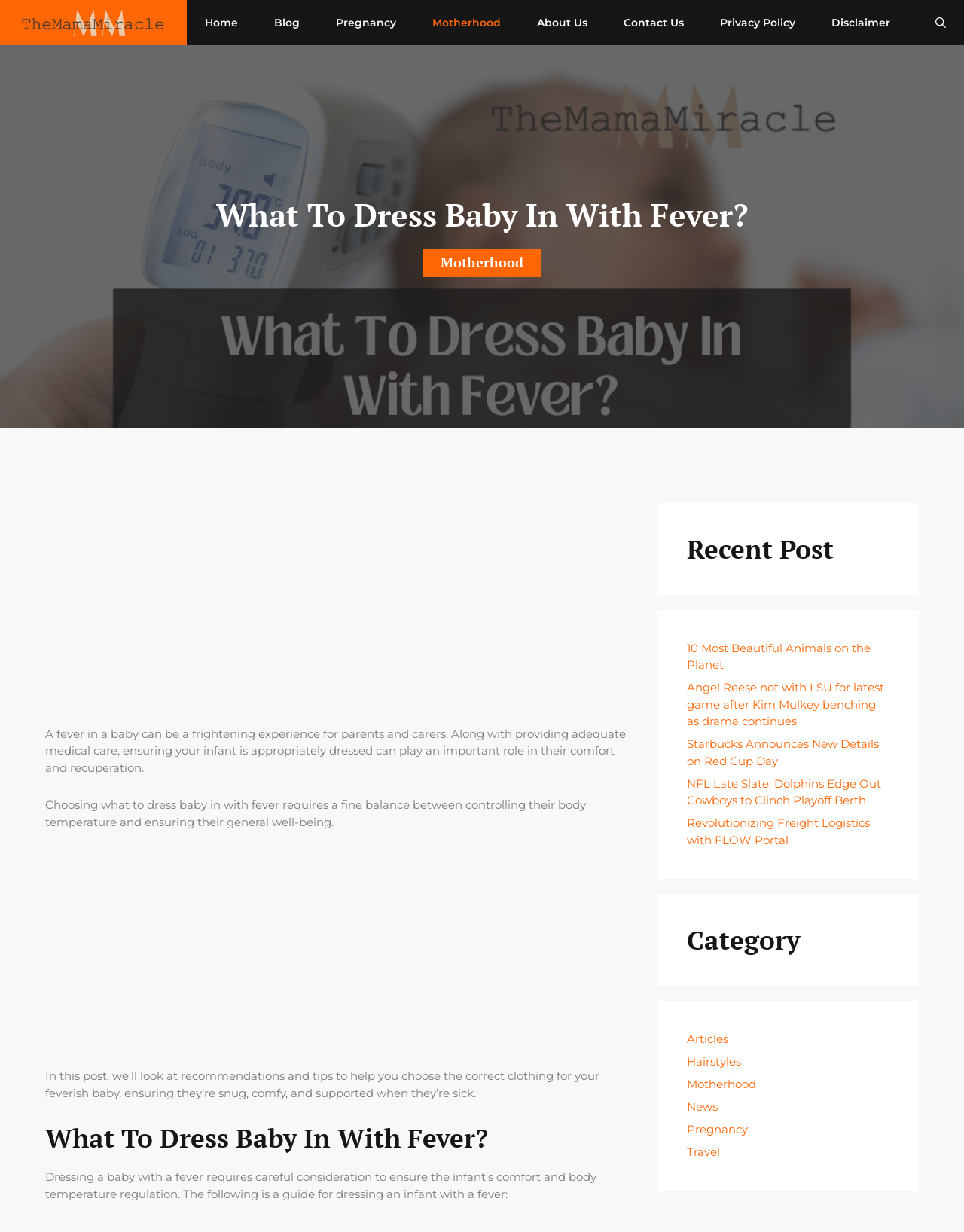Specify the bounding box coordinates of the element's region that should be clicked to achieve the following instruction: "Open the search". The bounding box coordinates consist of four float numbers between 0 and 1, in the format [left, top, right, bottom].

[0.952, 0.0, 1.0, 0.037]